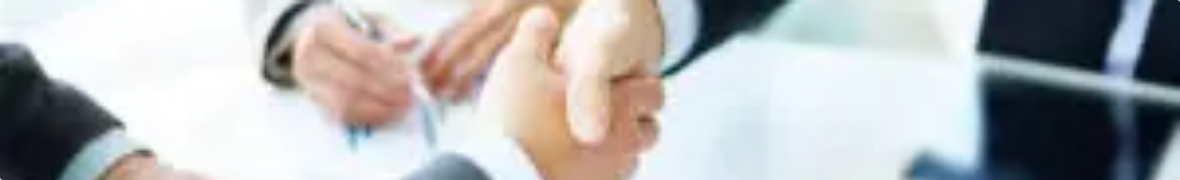Explain the scene depicted in the image, including all details.

The image captures a moment of professional engagement, showcasing hands extending towards each other in a handshake, a common gesture in business settings signifying agreement or partnership. In the background, a second hand is seen holding a pen, suggesting documentation or note-taking, possibly in relation to the negotiation or finalization of an agreement. The professional attire visible indicates a formal setting, aligned with the context of planning and integrating new hires into the workforce. The focus on the hands reinforces the significance of human connection and collaboration in professional environments.